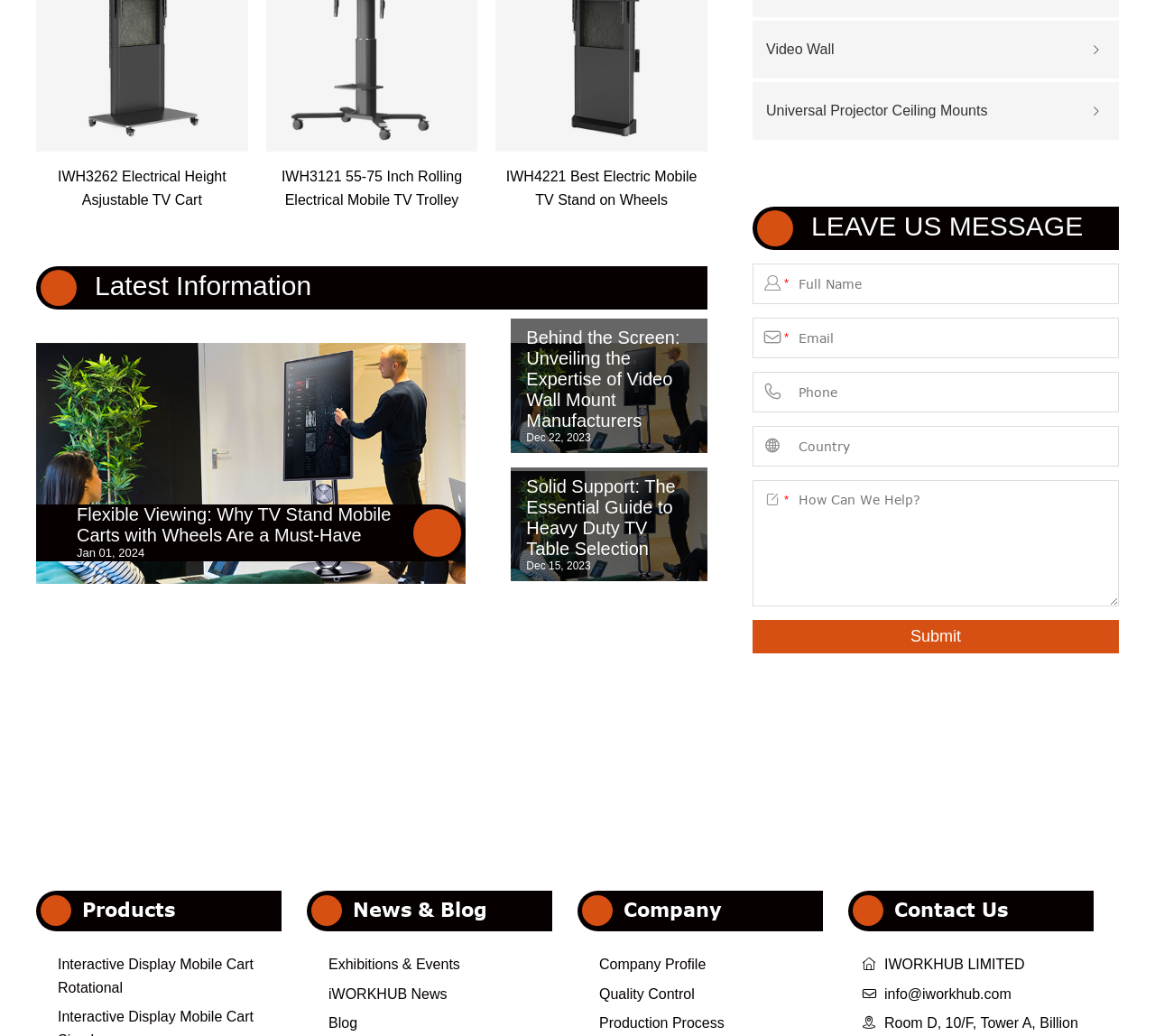Find the bounding box coordinates of the element to click in order to complete this instruction: "Click on the 'Submit' button". The bounding box coordinates must be four float numbers between 0 and 1, denoted as [left, top, right, bottom].

[0.652, 0.598, 0.969, 0.63]